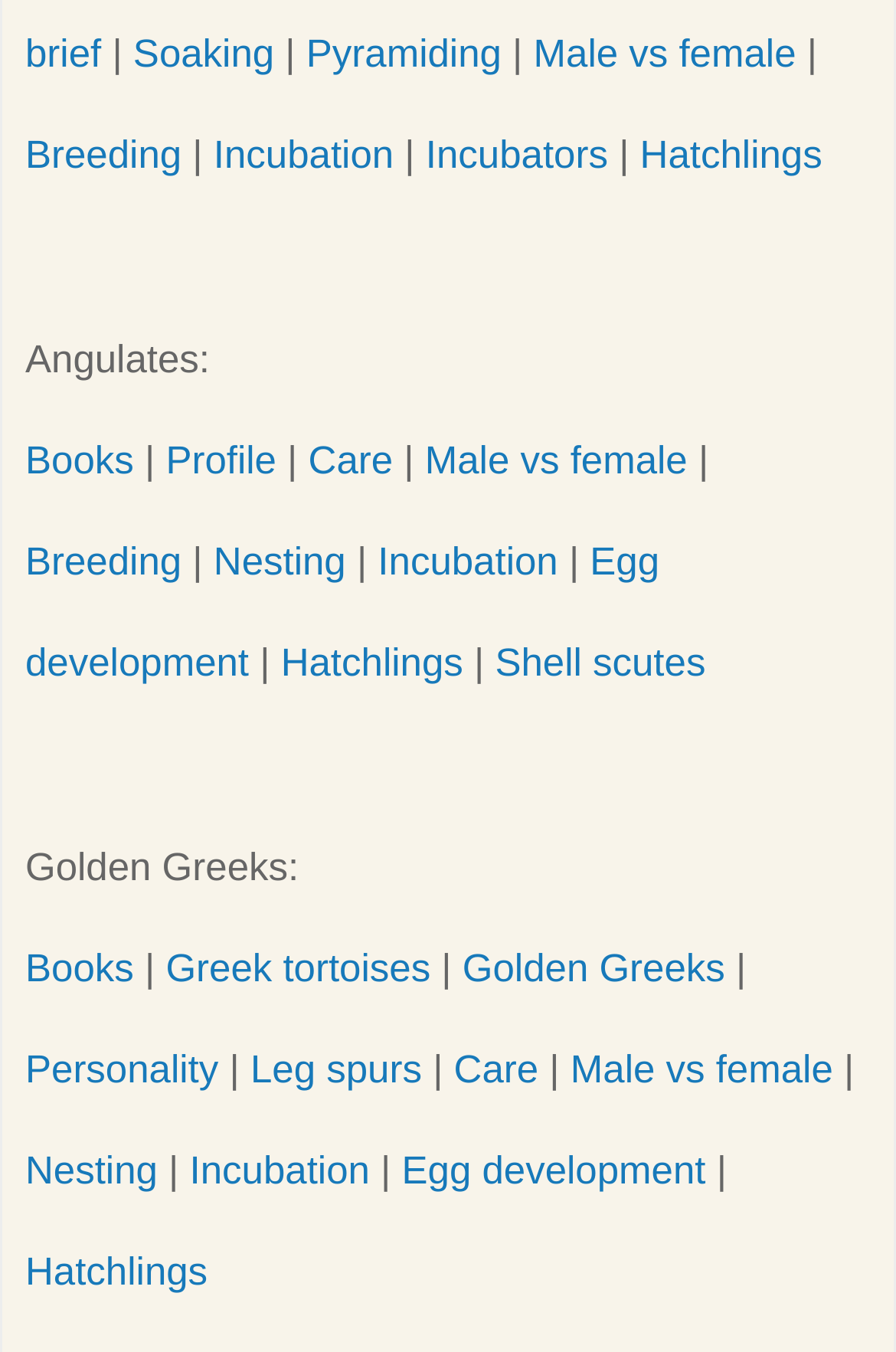How many links are related to incubation?
Based on the screenshot, provide your answer in one word or phrase.

2